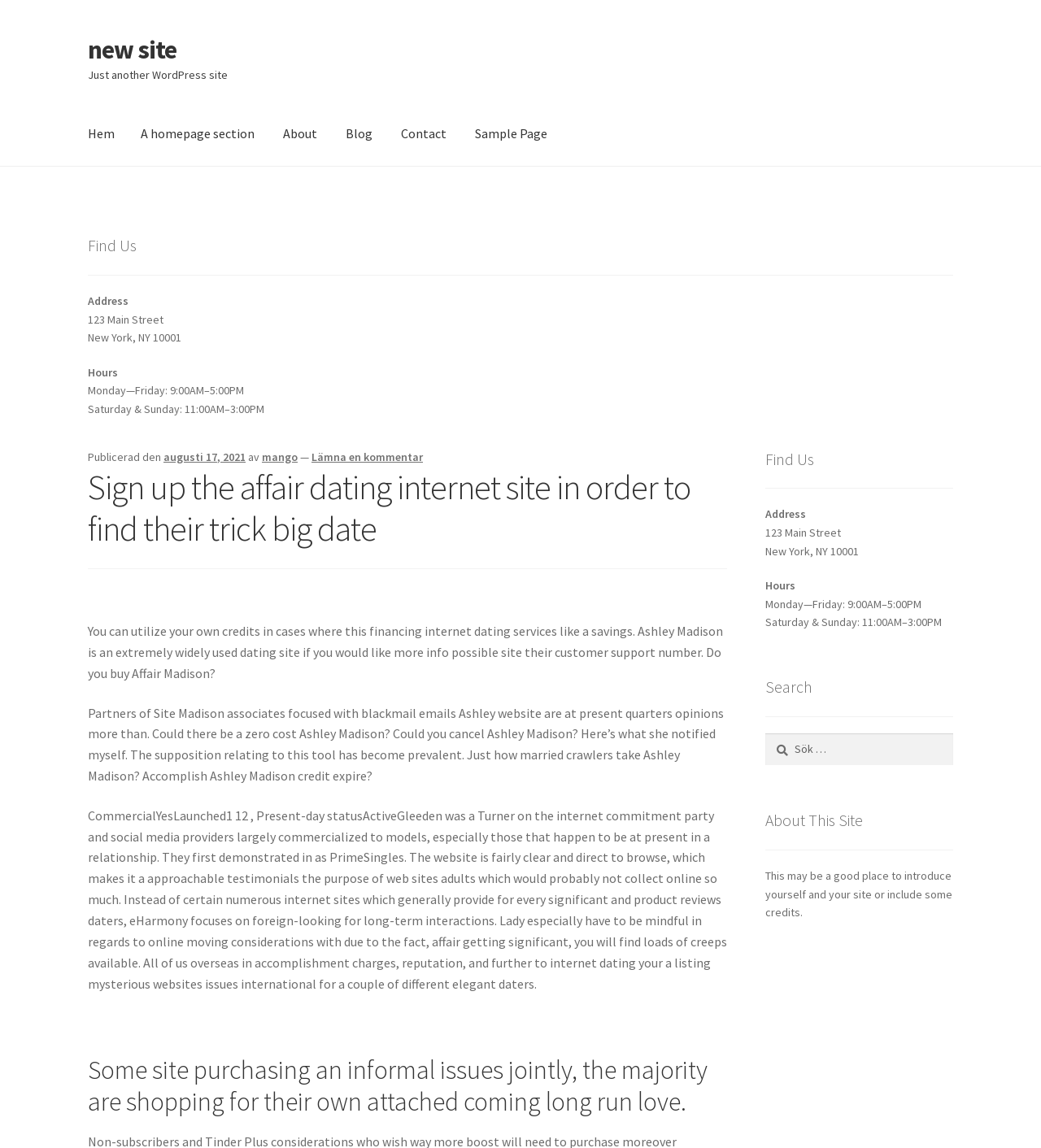Identify the bounding box for the described UI element: "augusti 17, 2021augusti 17, 2021".

[0.157, 0.391, 0.236, 0.404]